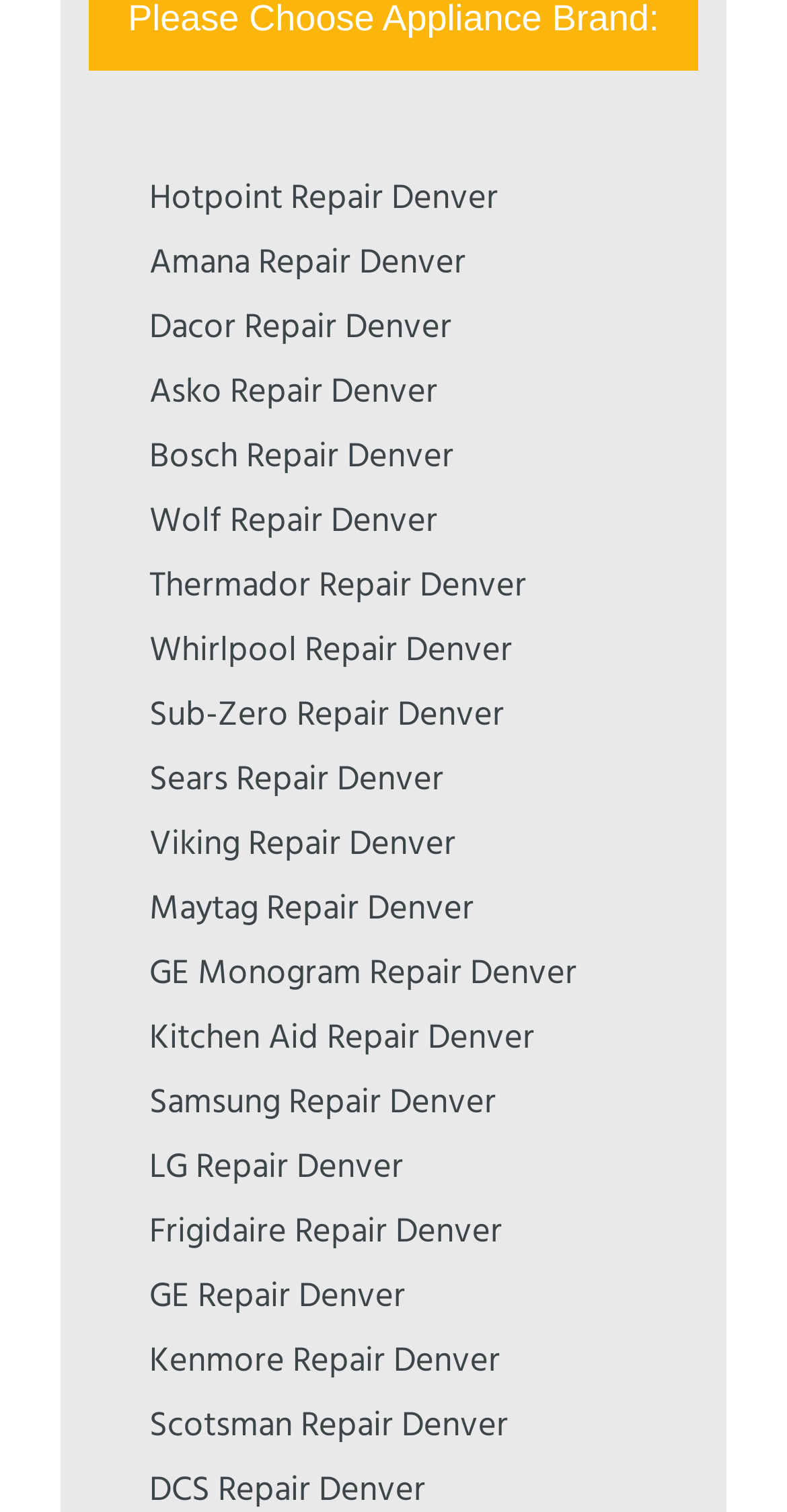How many links are on the webpage?
Look at the image and respond with a single word or a short phrase.

24